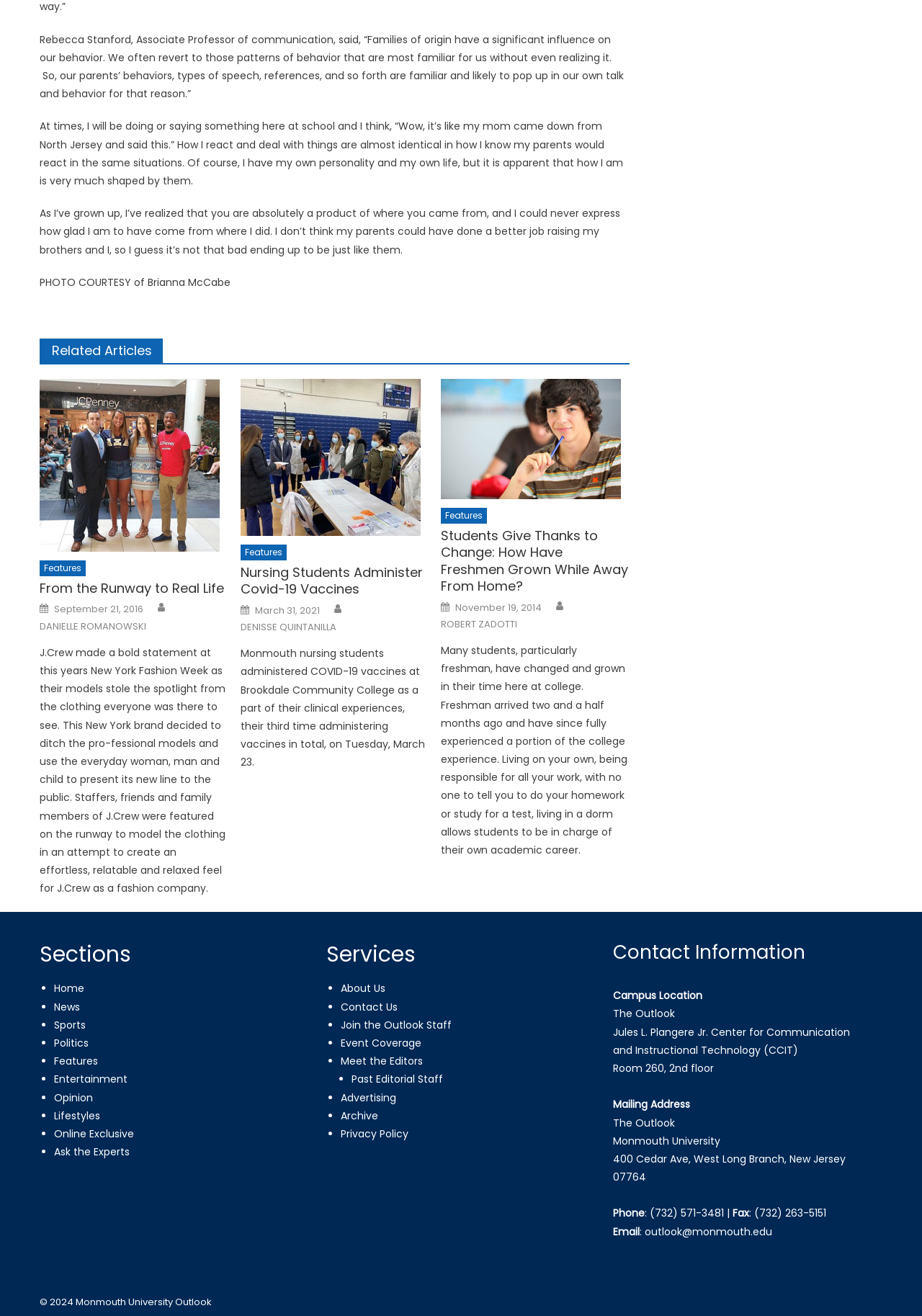Please provide a comprehensive answer to the question based on the screenshot: How many related articles are there?

I counted the number of links under the 'Related Articles' heading, and there are three links: 'From the Runway to Real Life', 'Nursing Students Administer Covid-19 Vaccines', and 'Students Give Thanks to Change: How Have Freshmen Grown While Away From Home?'.